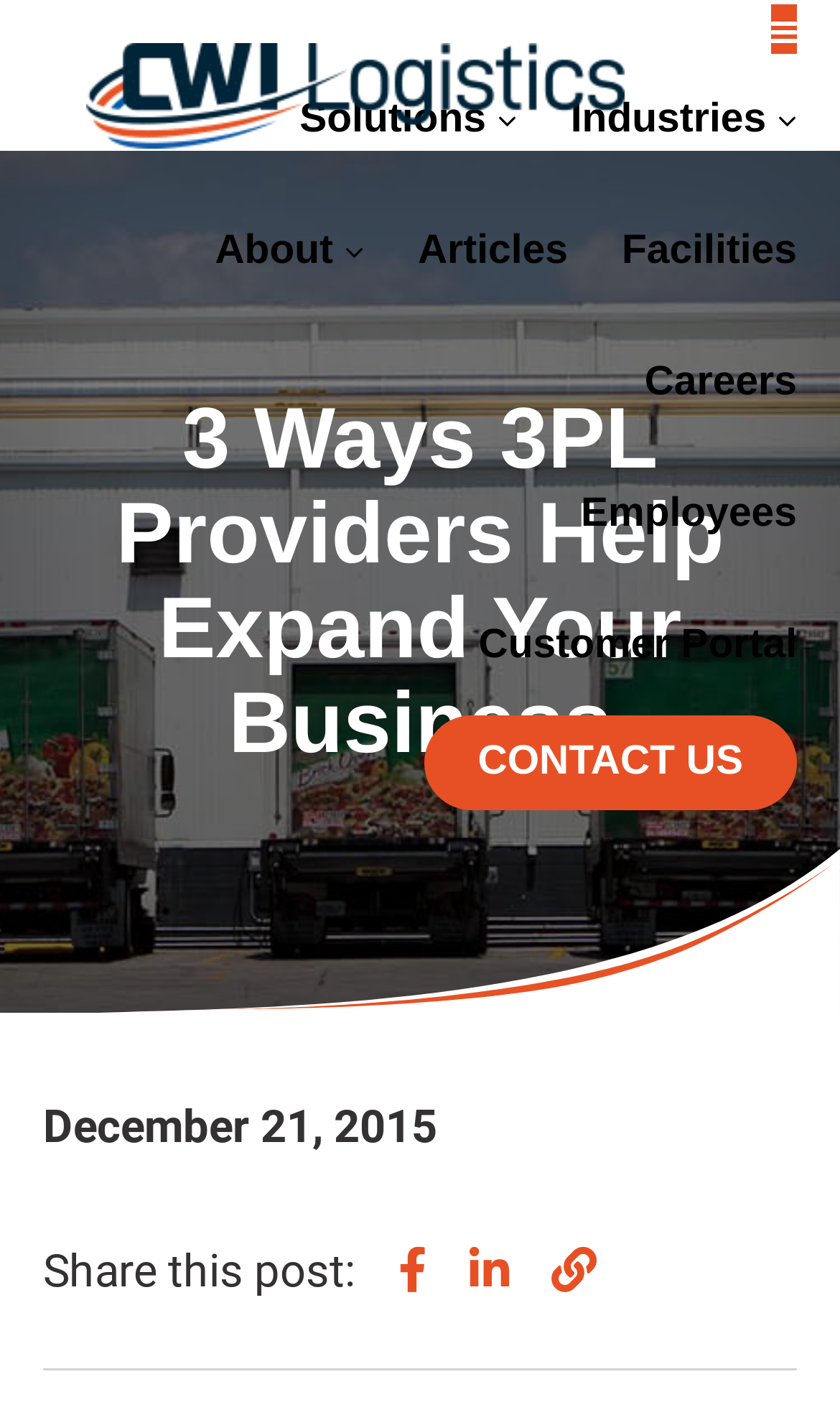Please find the bounding box coordinates of the clickable region needed to complete the following instruction: "Click CWI Logistics Logo". The bounding box coordinates must consist of four float numbers between 0 and 1, i.e., [left, top, right, bottom].

[0.103, 0.075, 0.744, 0.112]